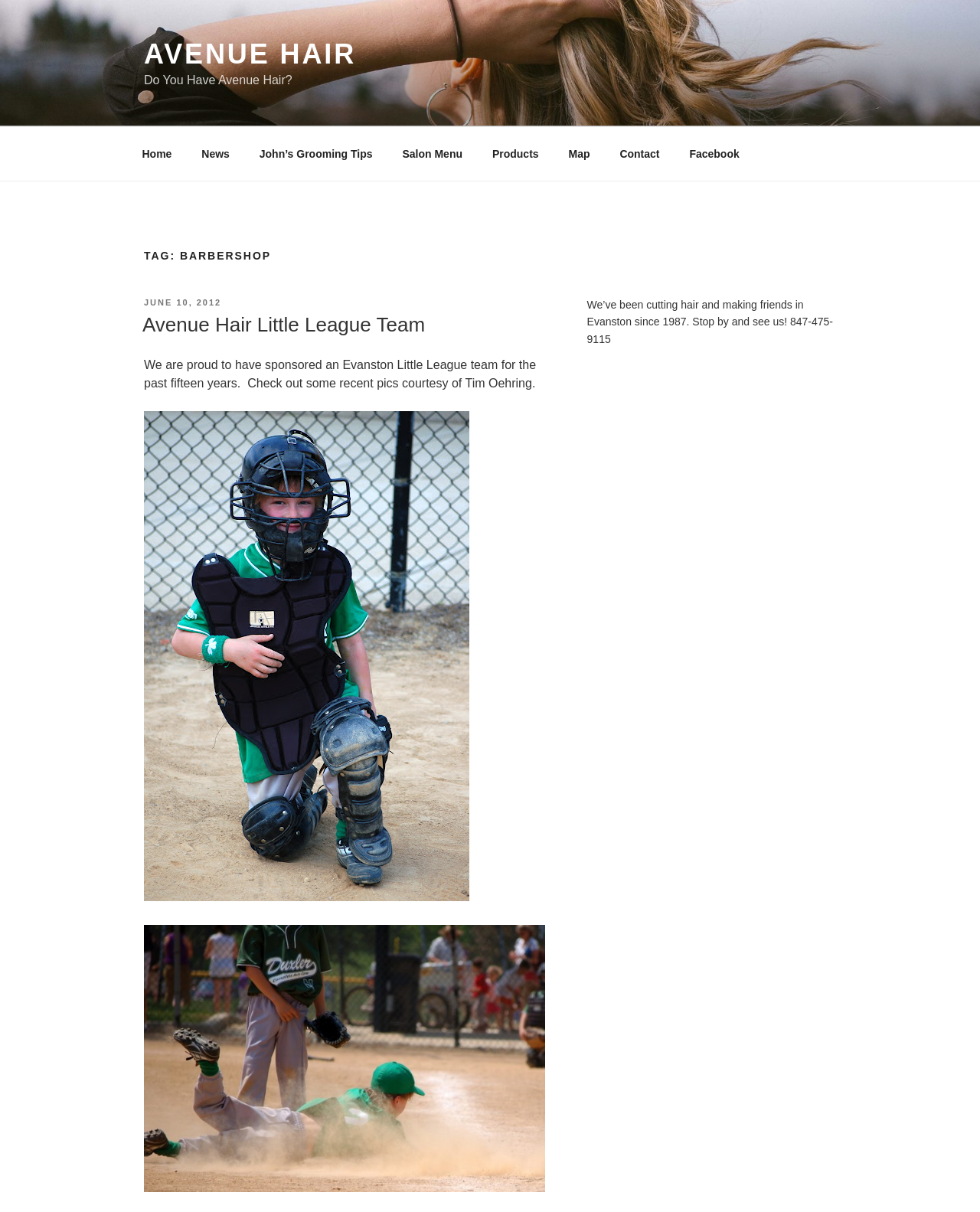How many links are in the top menu?
Give a detailed explanation using the information visible in the image.

The top menu contains 9 links, which are 'Home', 'News', 'John’s Grooming Tips', 'Salon Menu', 'Products', 'Map', 'Contact', 'Facebook'.